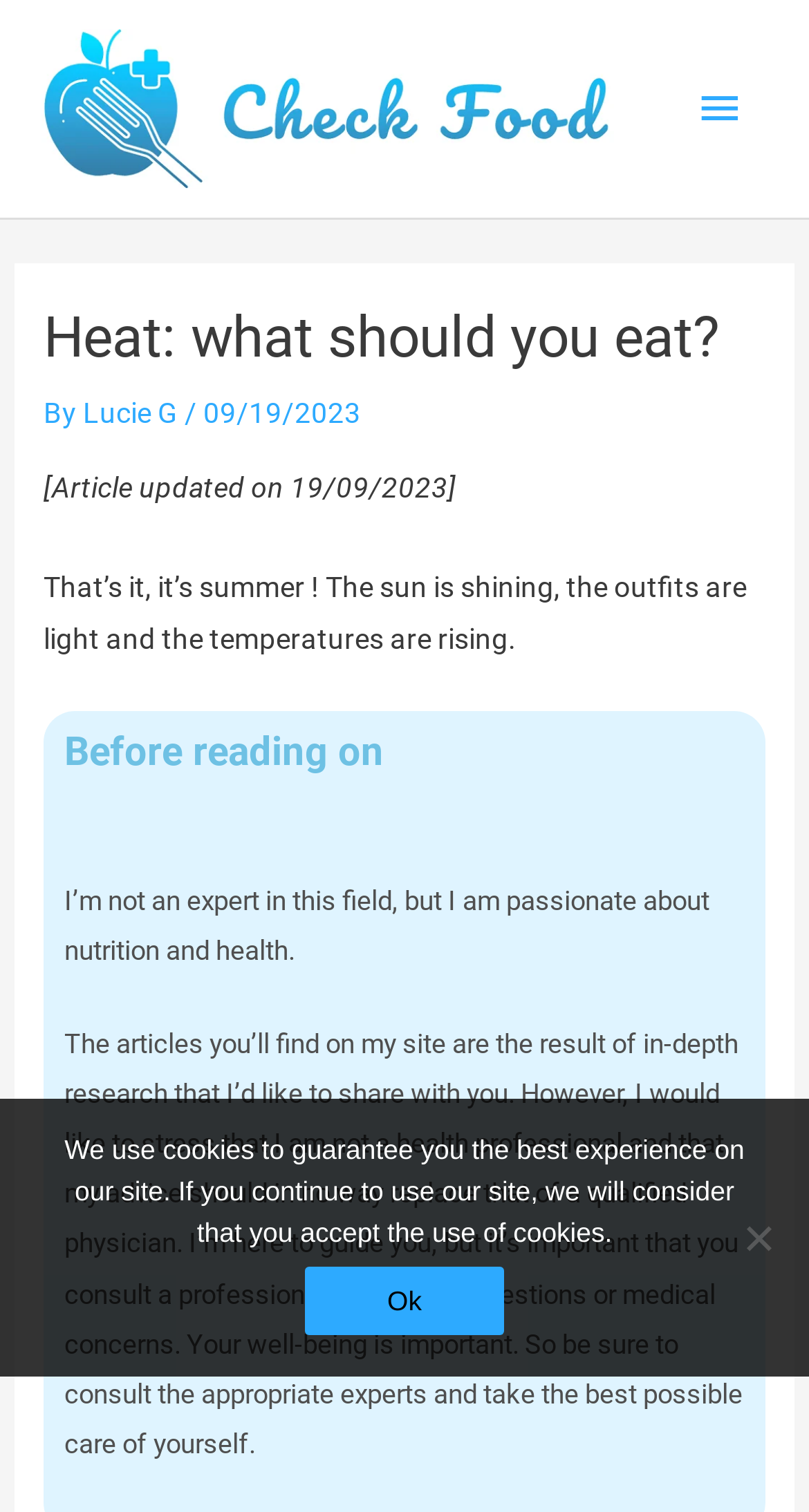What should readers do for specific medical concerns?
Answer the question with as much detail as you can, using the image as a reference.

The author explicitly states in the article that their advice should not replace that of a qualified physician, and that readers should consult a professional for specific questions or medical concerns.